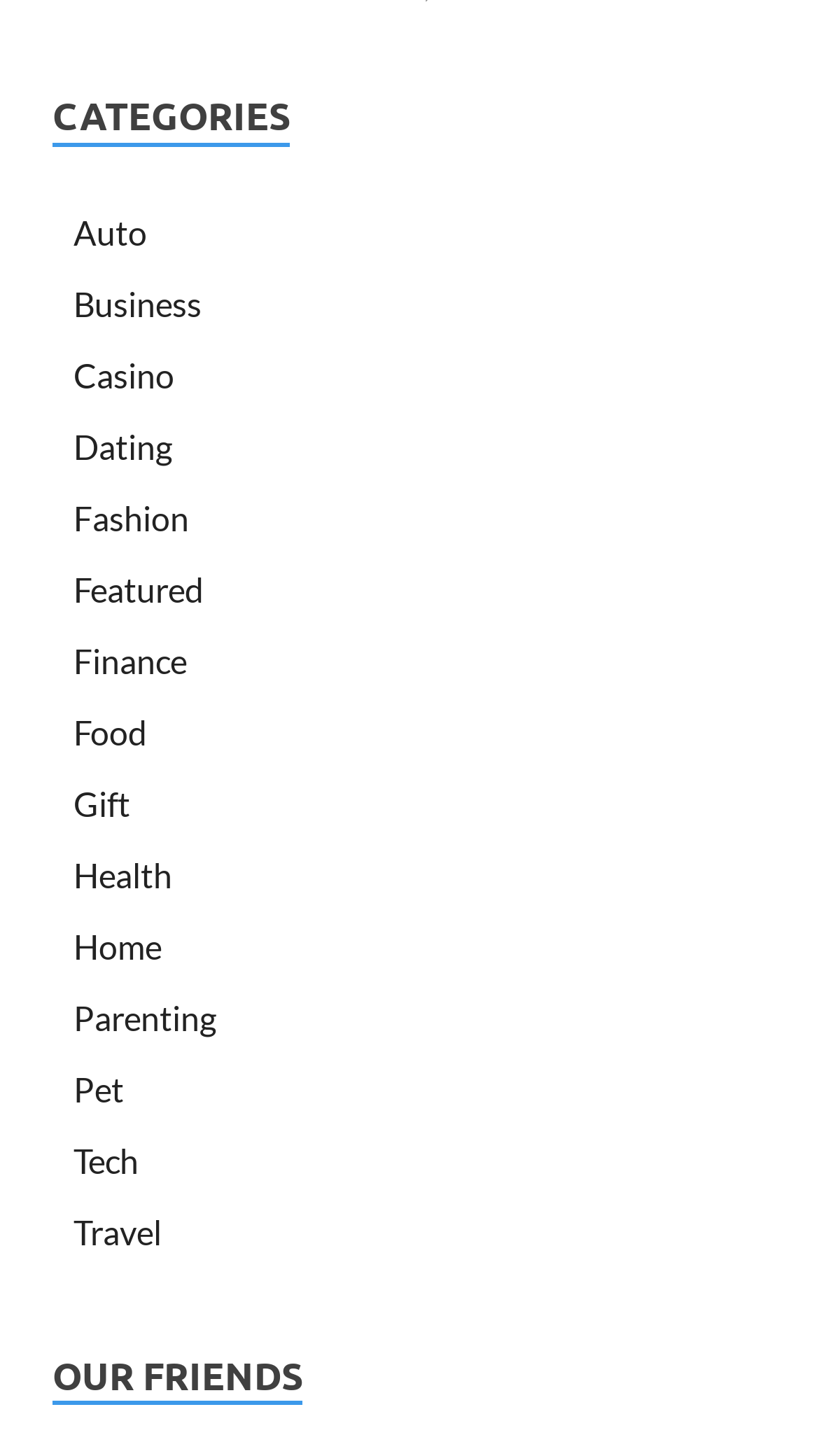Please indicate the bounding box coordinates of the element's region to be clicked to achieve the instruction: "View Featured links". Provide the coordinates as four float numbers between 0 and 1, i.e., [left, top, right, bottom].

[0.09, 0.39, 0.249, 0.418]